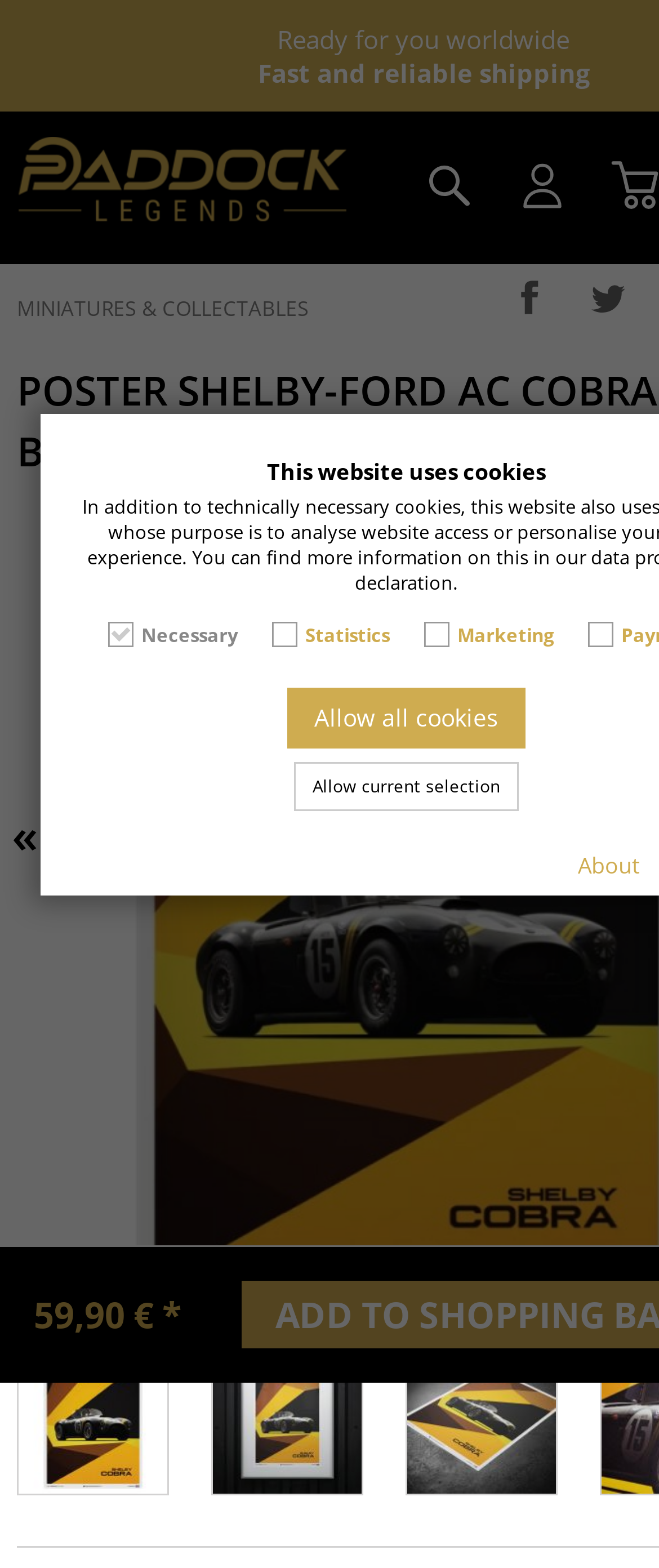Specify the bounding box coordinates of the element's area that should be clicked to execute the given instruction: "Explore the 'Formula 1 Teams' section". The coordinates should be four float numbers between 0 and 1, i.e., [left, top, right, bottom].

[0.027, 0.011, 0.509, 0.048]